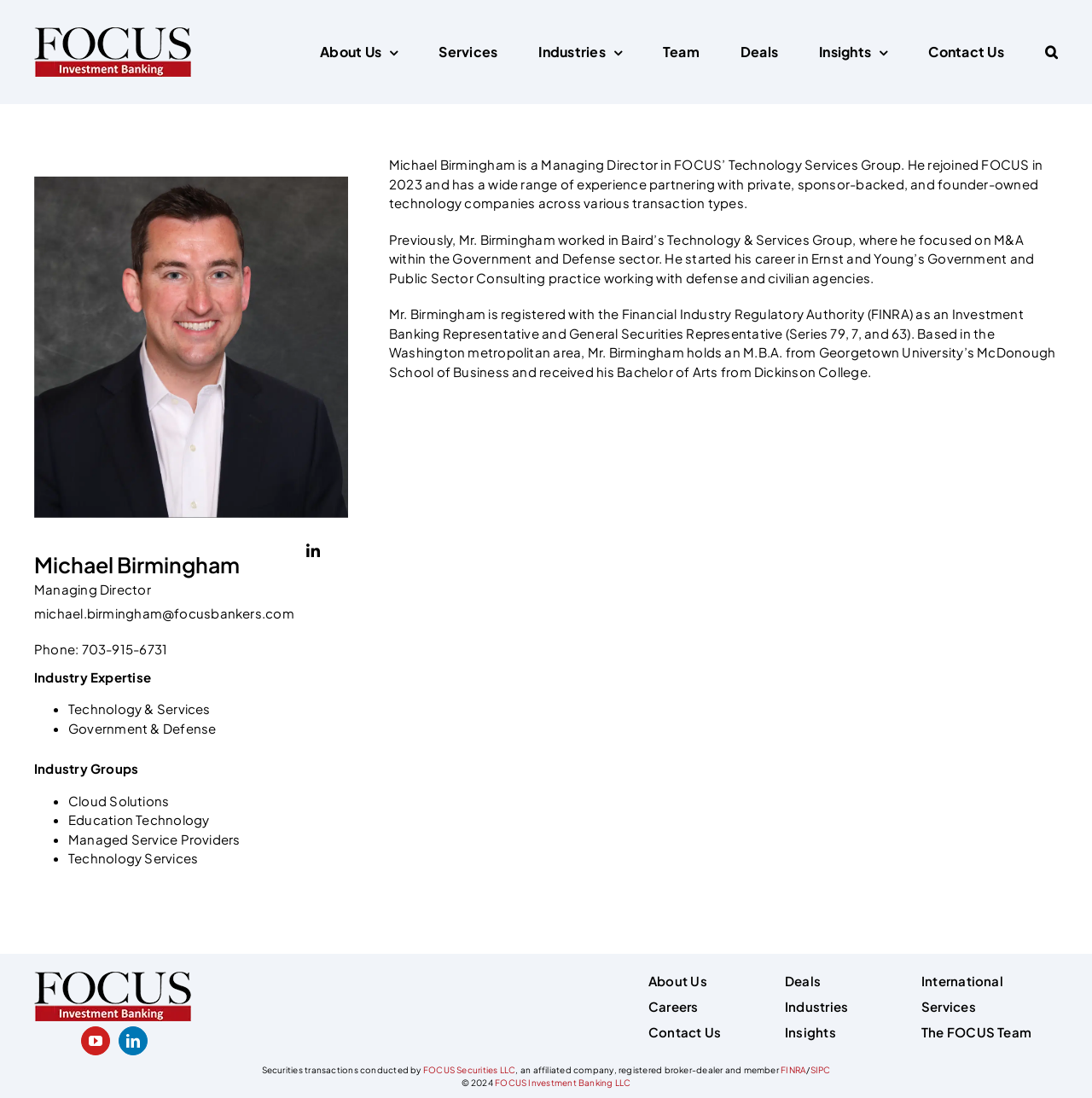Can you show the bounding box coordinates of the region to click on to complete the task described in the instruction: "Search for something"?

[0.957, 0.0, 0.969, 0.095]